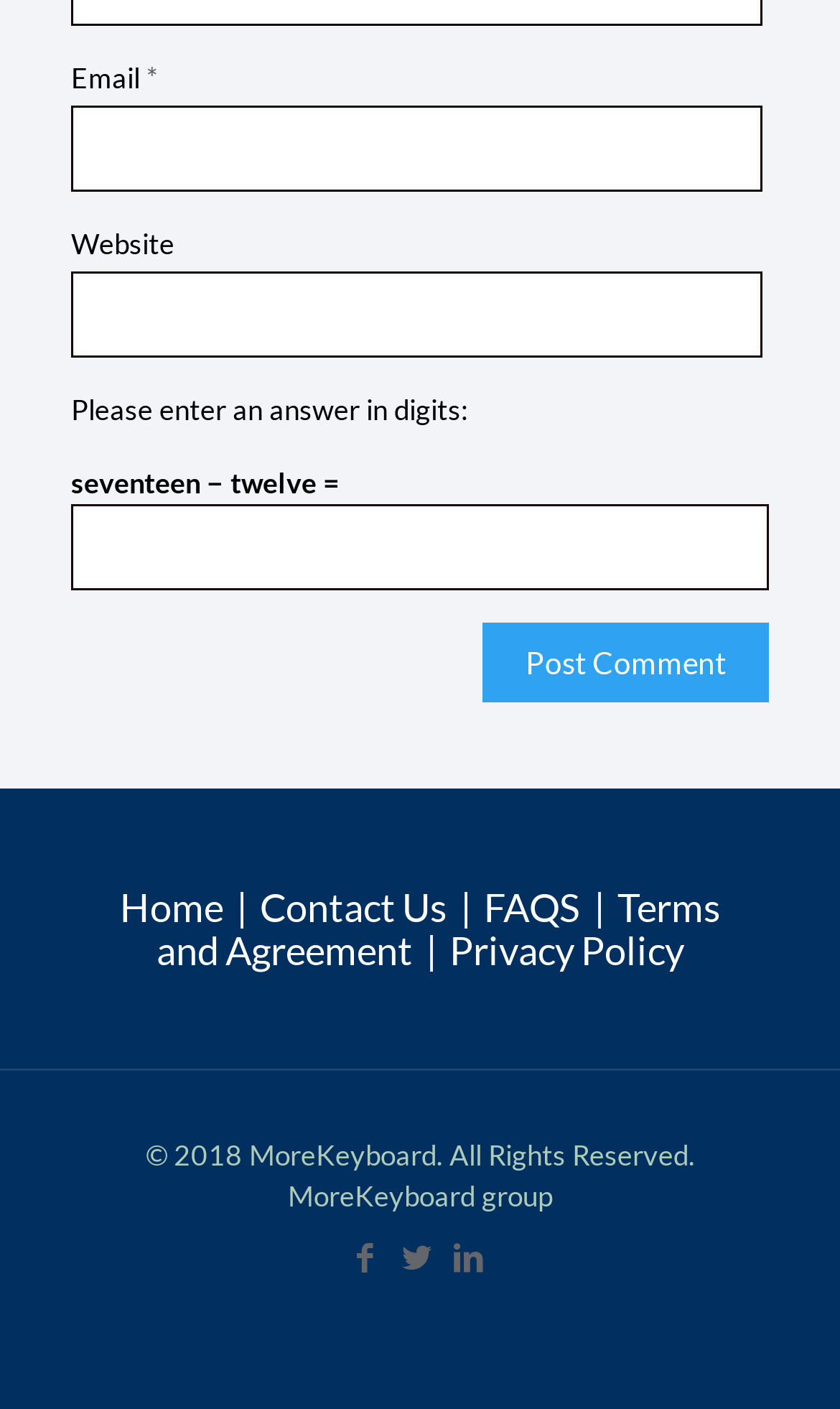Calculate the bounding box coordinates of the UI element given the description: "Contact Us".

[0.309, 0.627, 0.532, 0.661]